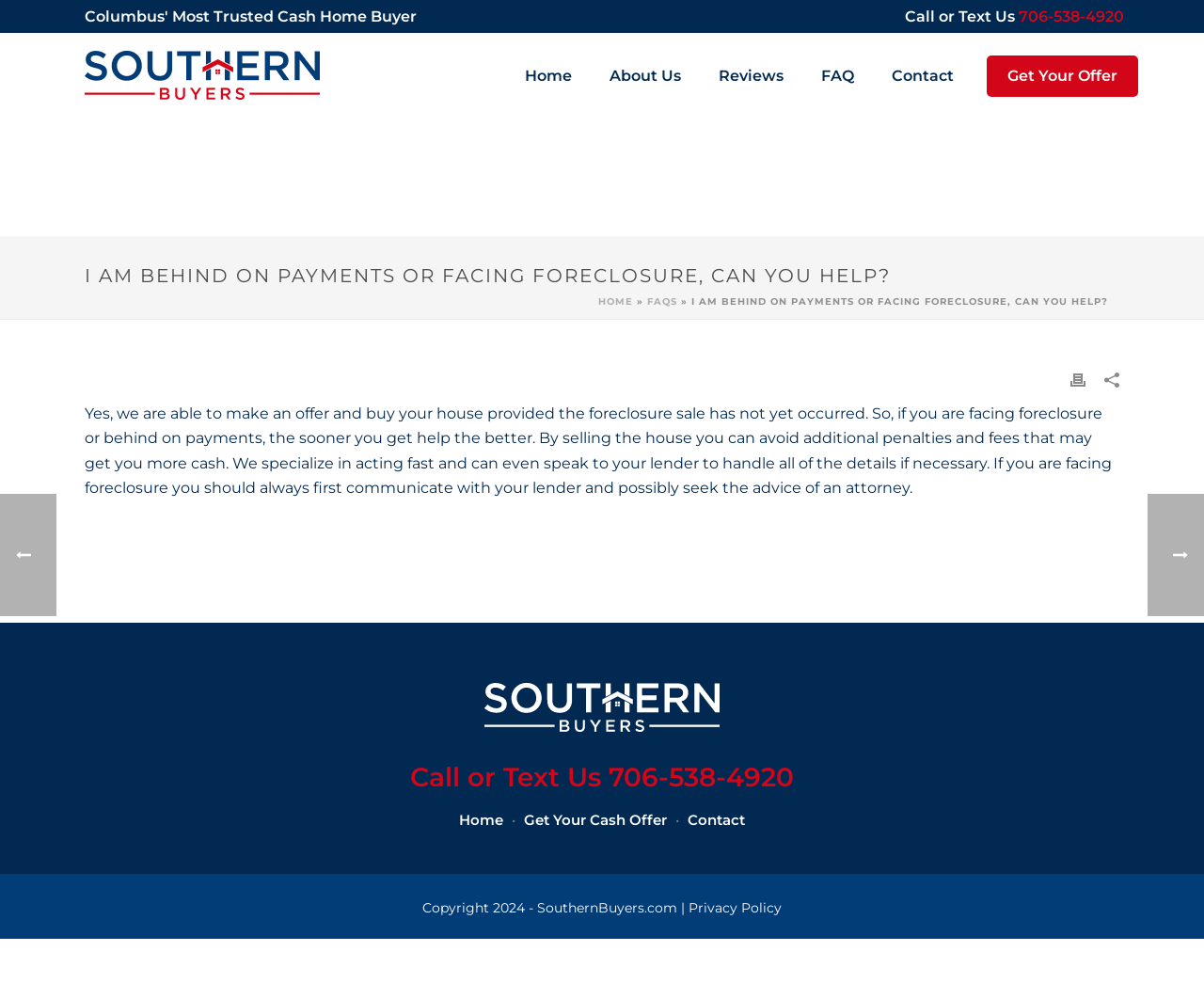Identify the bounding box coordinates of the region I need to click to complete this instruction: "Click the 'Get Your Offer' button".

[0.82, 0.055, 0.945, 0.097]